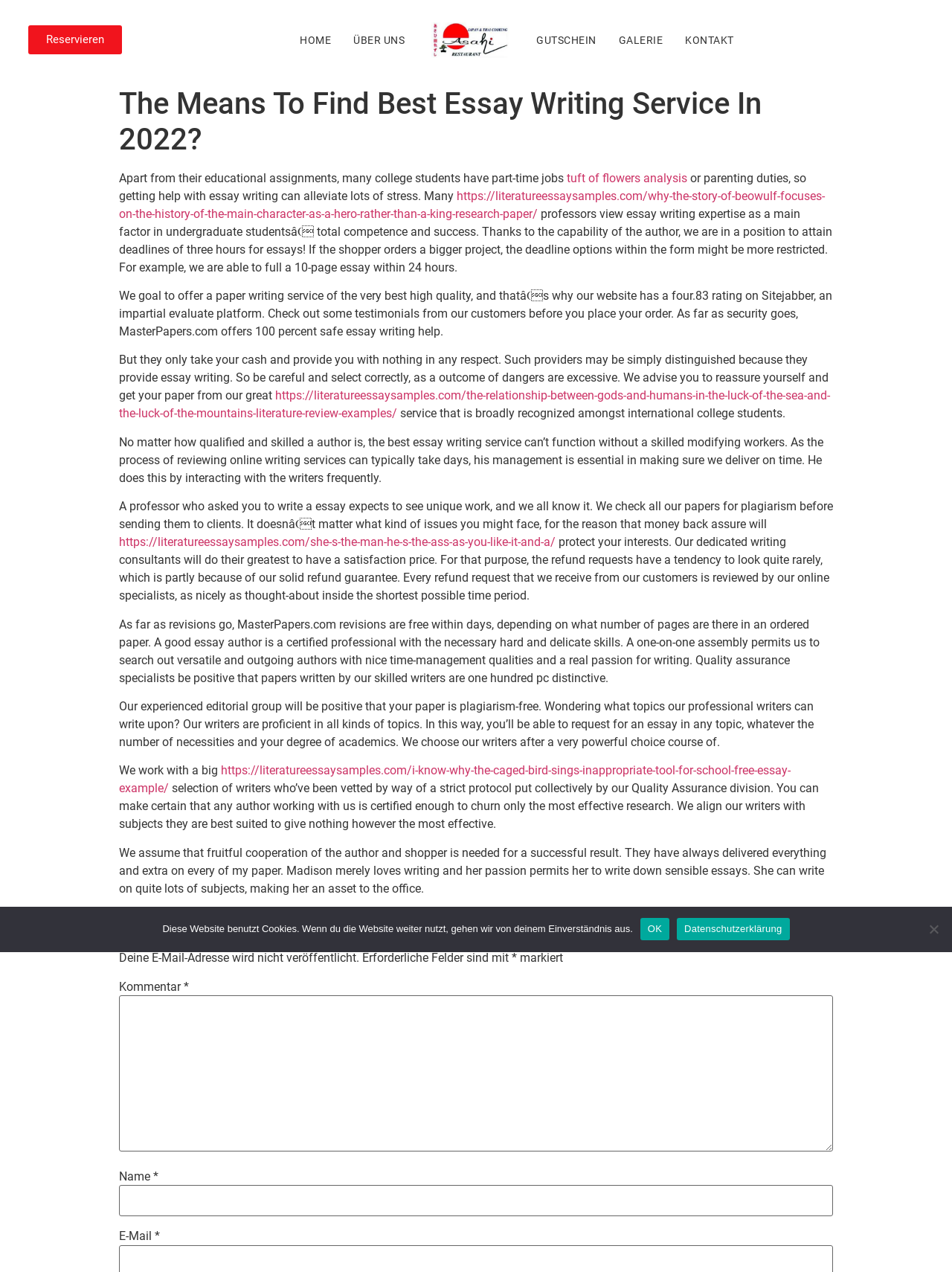Give a one-word or short phrase answer to this question: 
What is the purpose of the service described on the webpage?

Essay writing